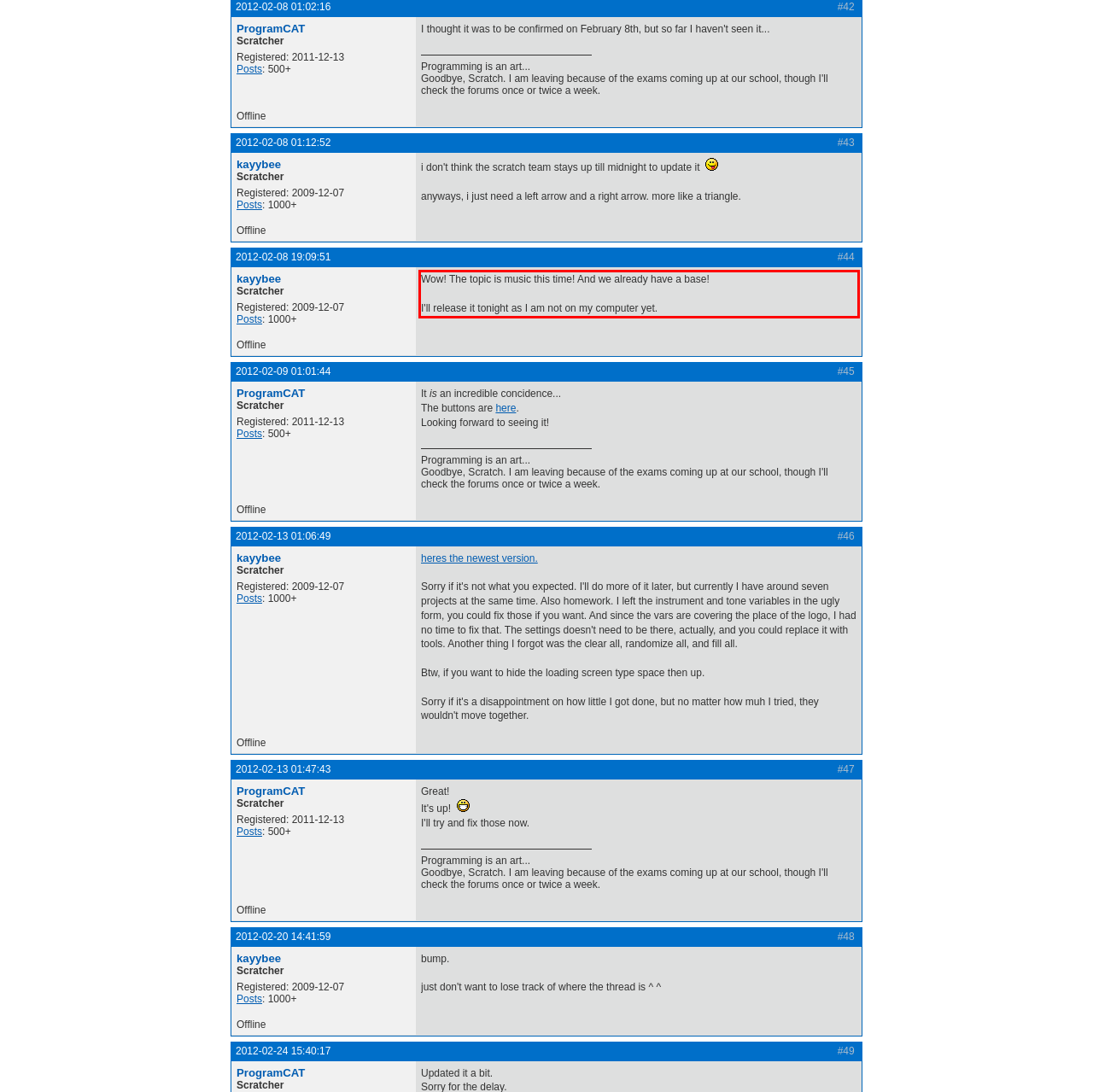Given a screenshot of a webpage containing a red bounding box, perform OCR on the text within this red bounding box and provide the text content.

Wow! The topic is music this time! And we already have a base! I'll release it tonight as I am not on my computer yet.